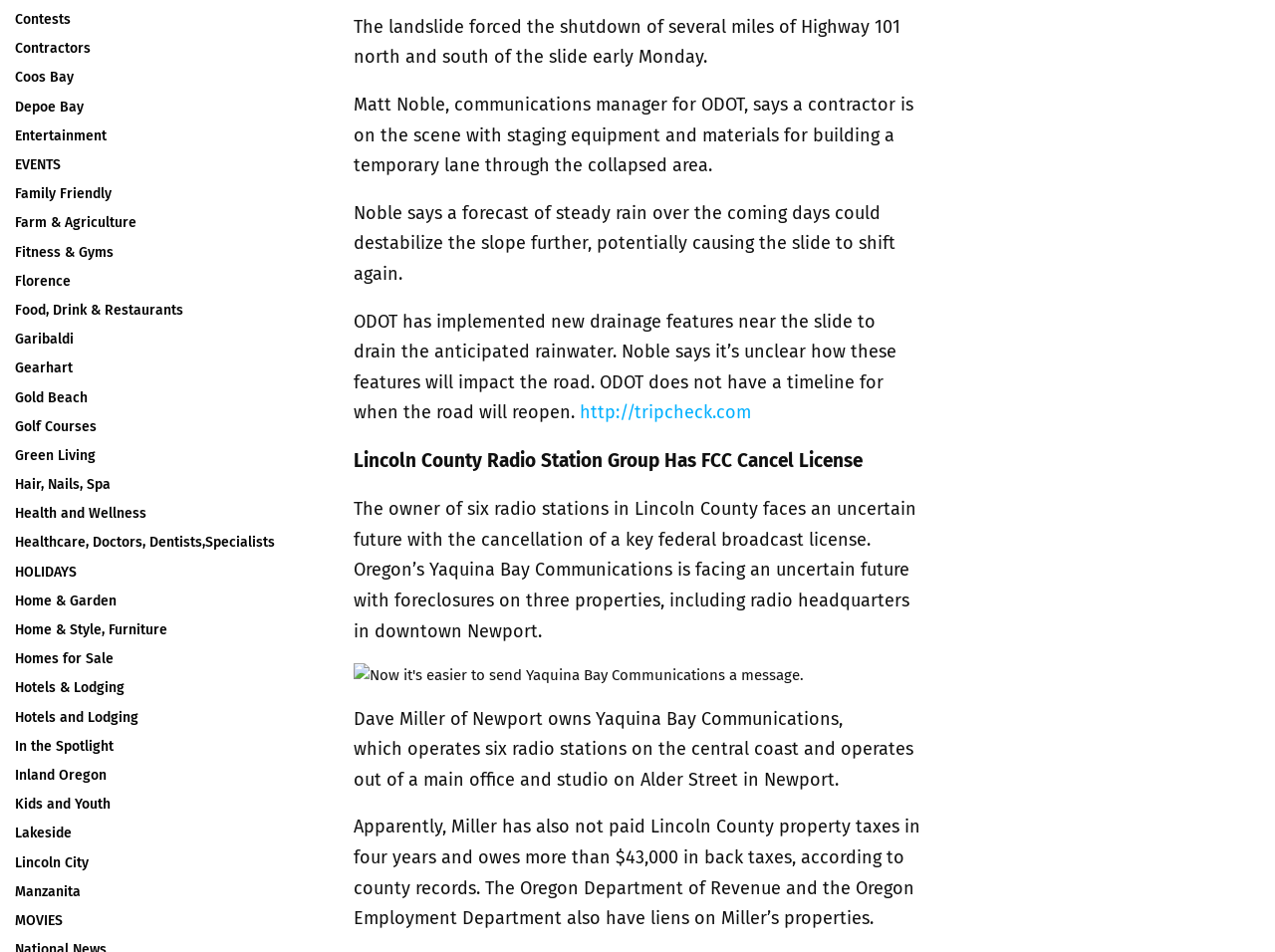Determine the bounding box for the UI element described here: "SASA Energy, Morbi, Gujarat, India".

None